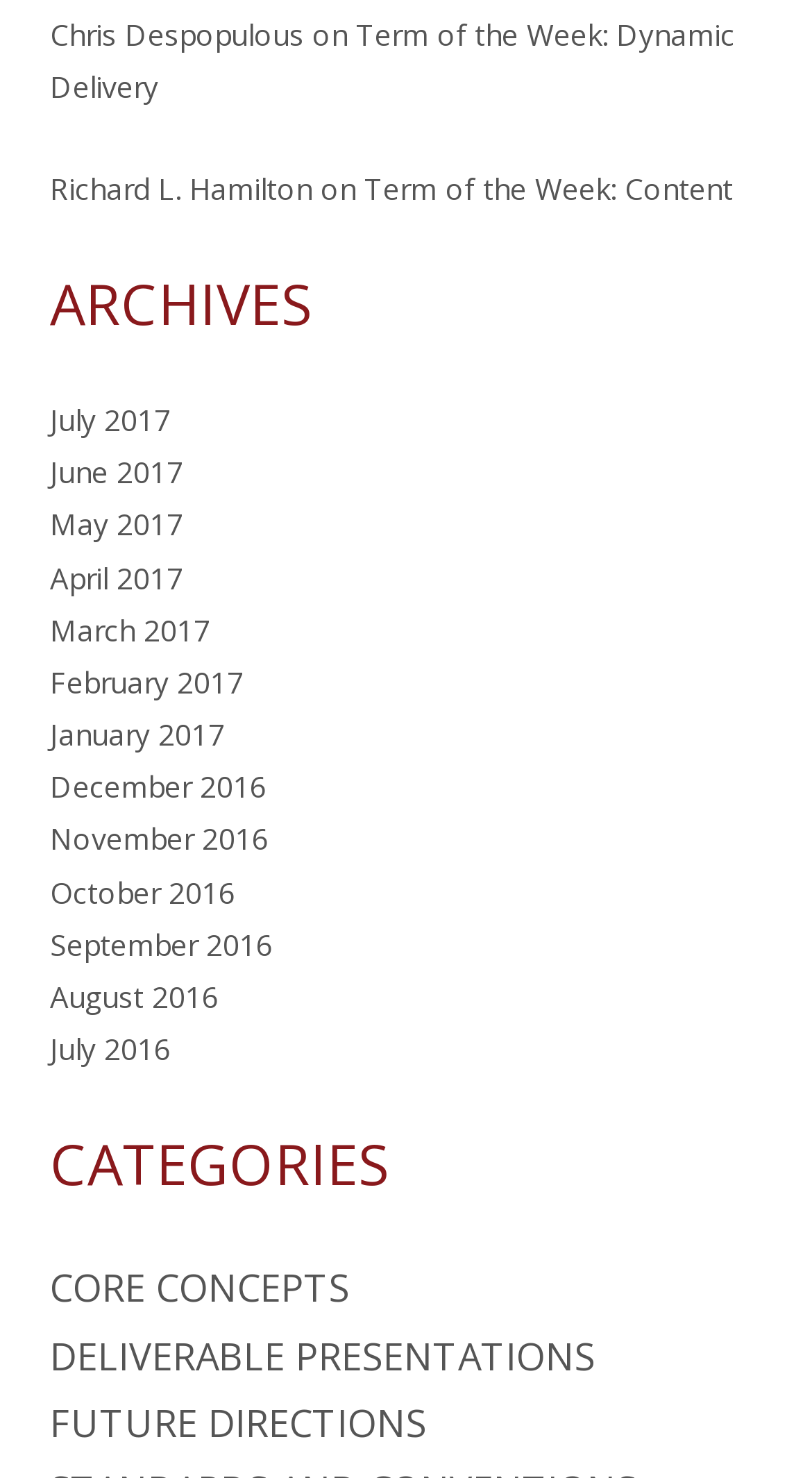Given the element description: "Term of the Week: Content", predict the bounding box coordinates of the UI element it refers to, using four float numbers between 0 and 1, i.e., [left, top, right, bottom].

[0.449, 0.114, 0.903, 0.141]